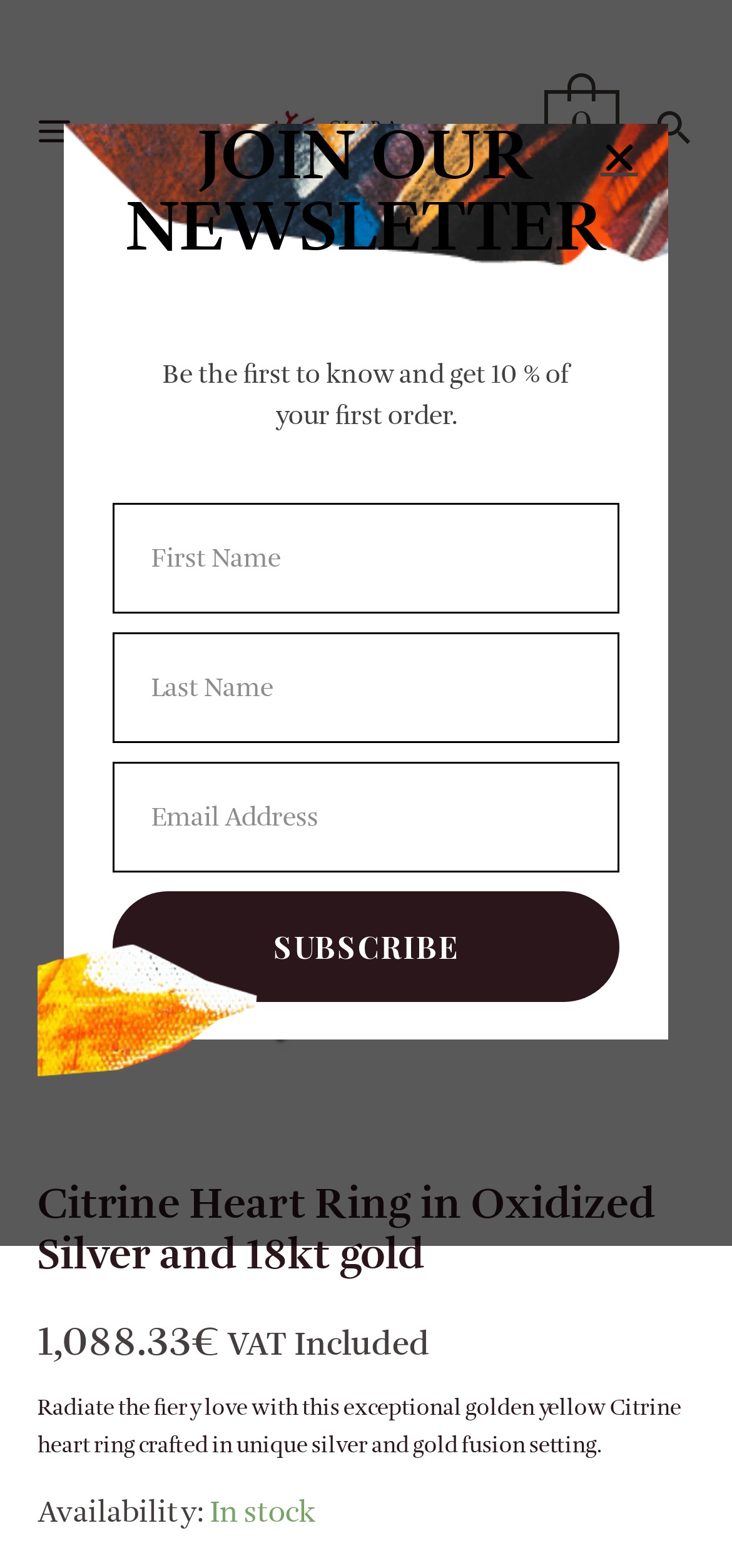Provide a short, one-word or phrase answer to the question below:
How many search icons are on the page?

1